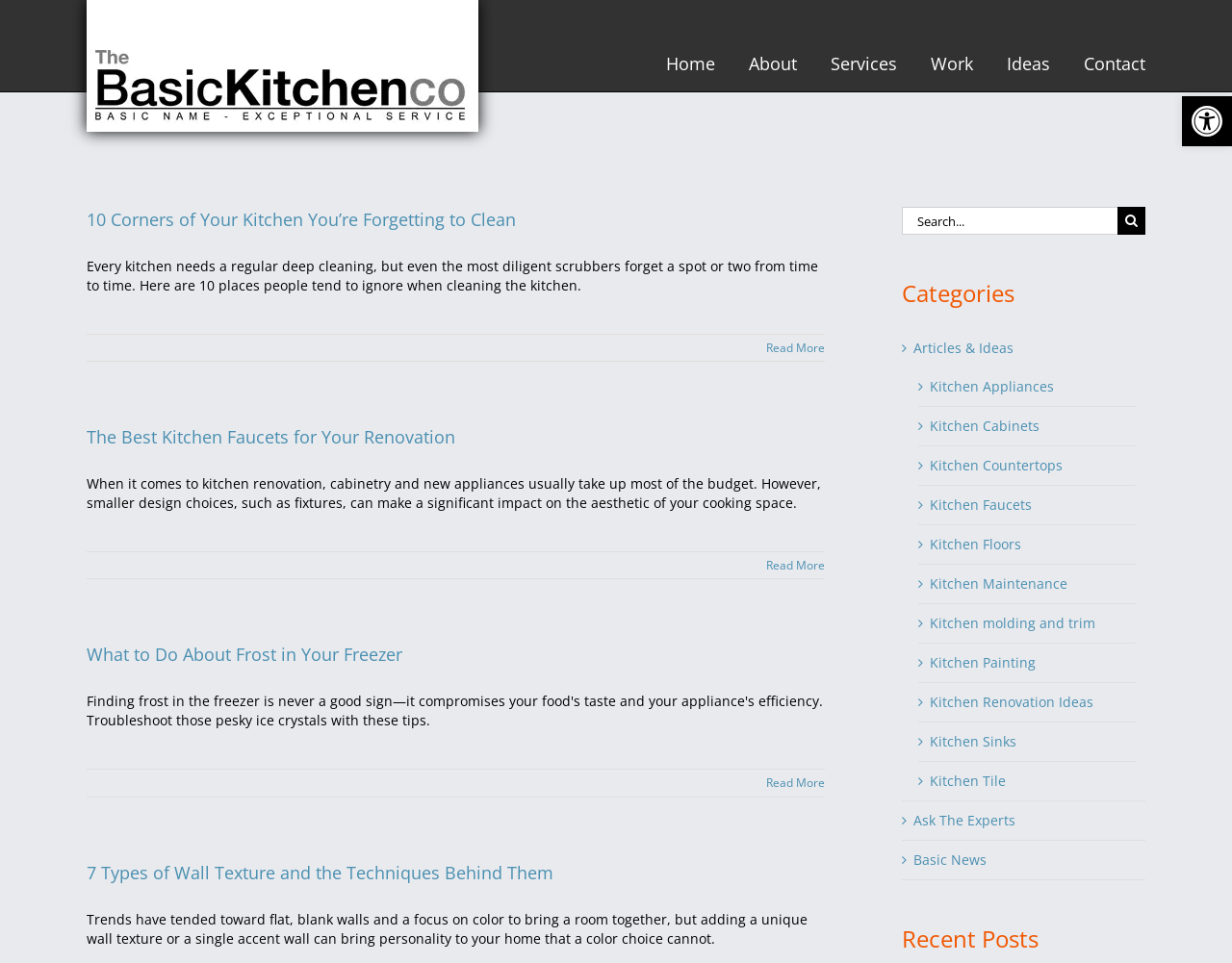Please locate the bounding box coordinates of the region I need to click to follow this instruction: "Call the phone number".

None